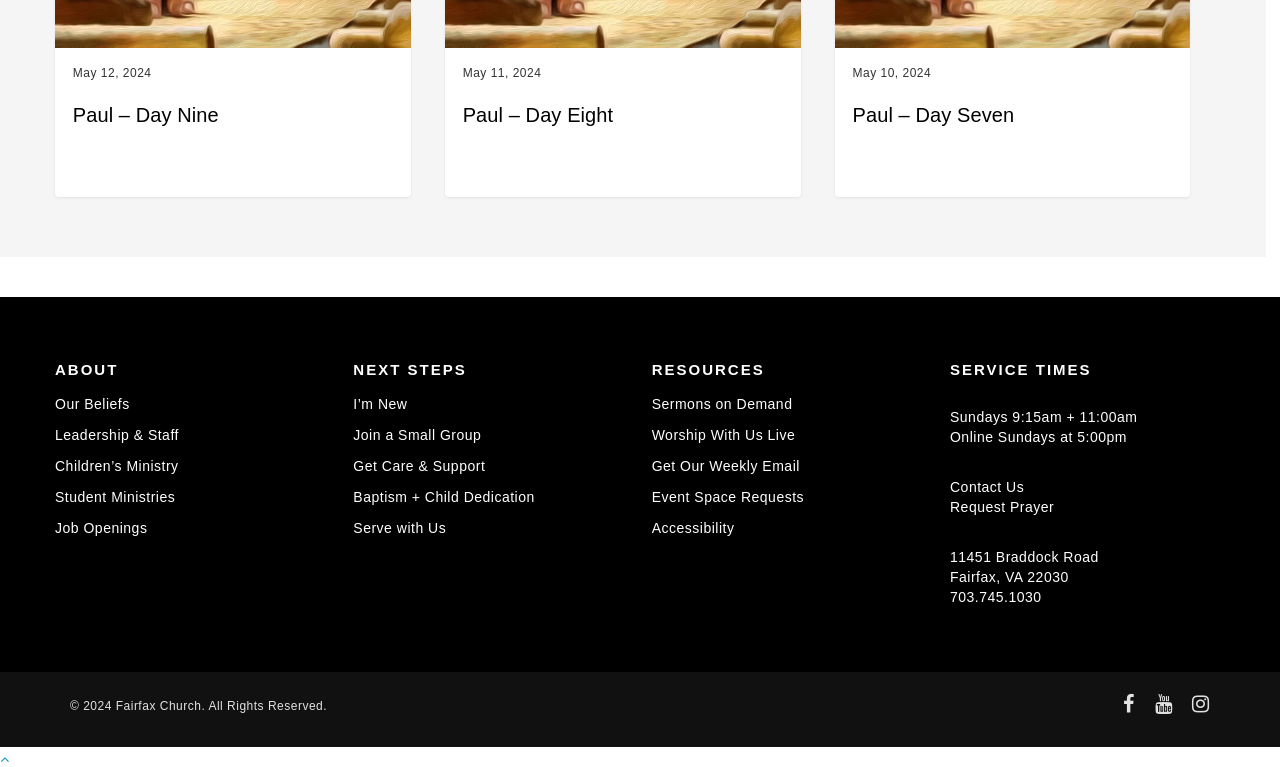Can you find the bounding box coordinates for the element to click on to achieve the instruction: "View service times"?

[0.742, 0.534, 0.889, 0.555]